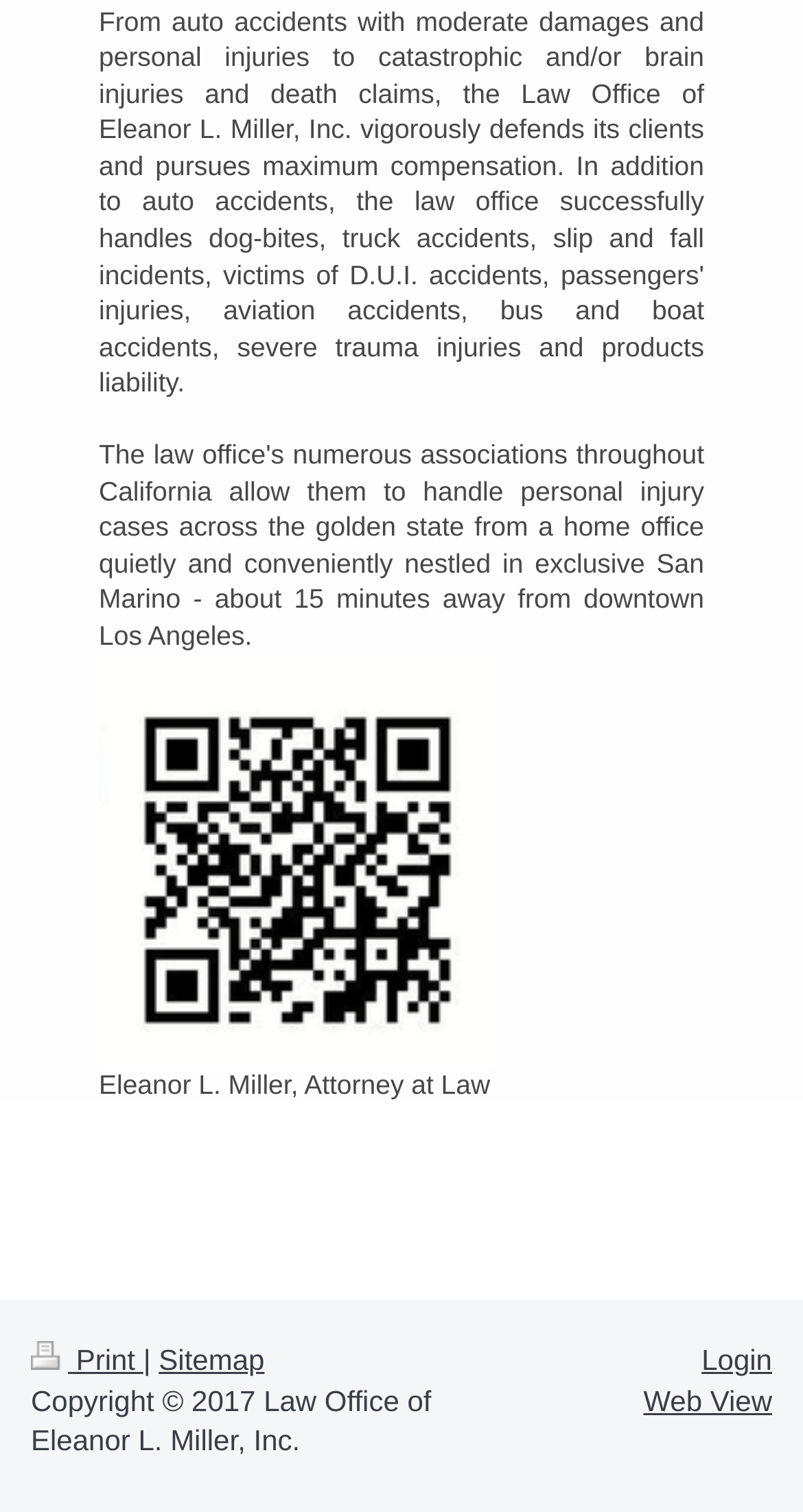Respond with a single word or phrase to the following question:
What is the name of the attorney?

Eleanor L. Miller